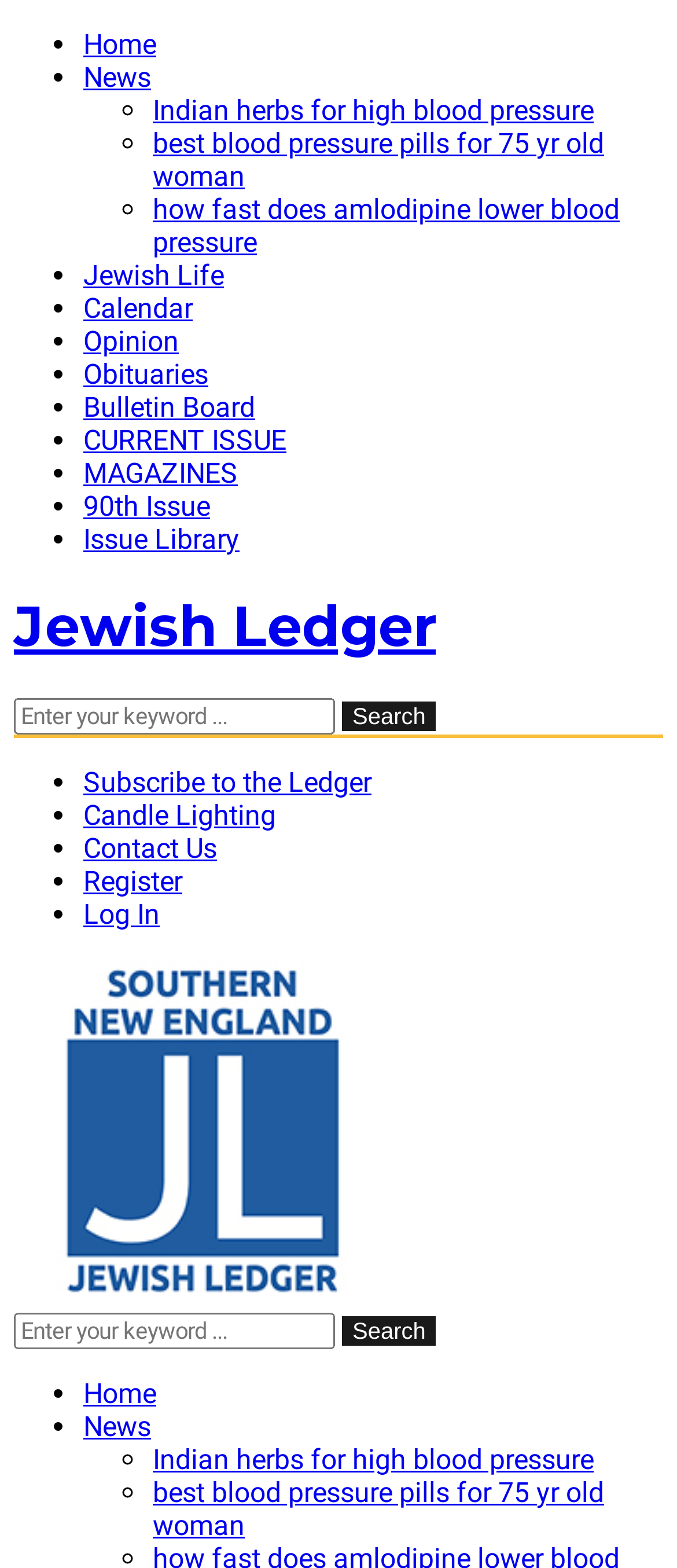Determine the bounding box coordinates of the clickable region to follow the instruction: "Subscribe to the Ledger".

[0.123, 0.488, 0.549, 0.509]